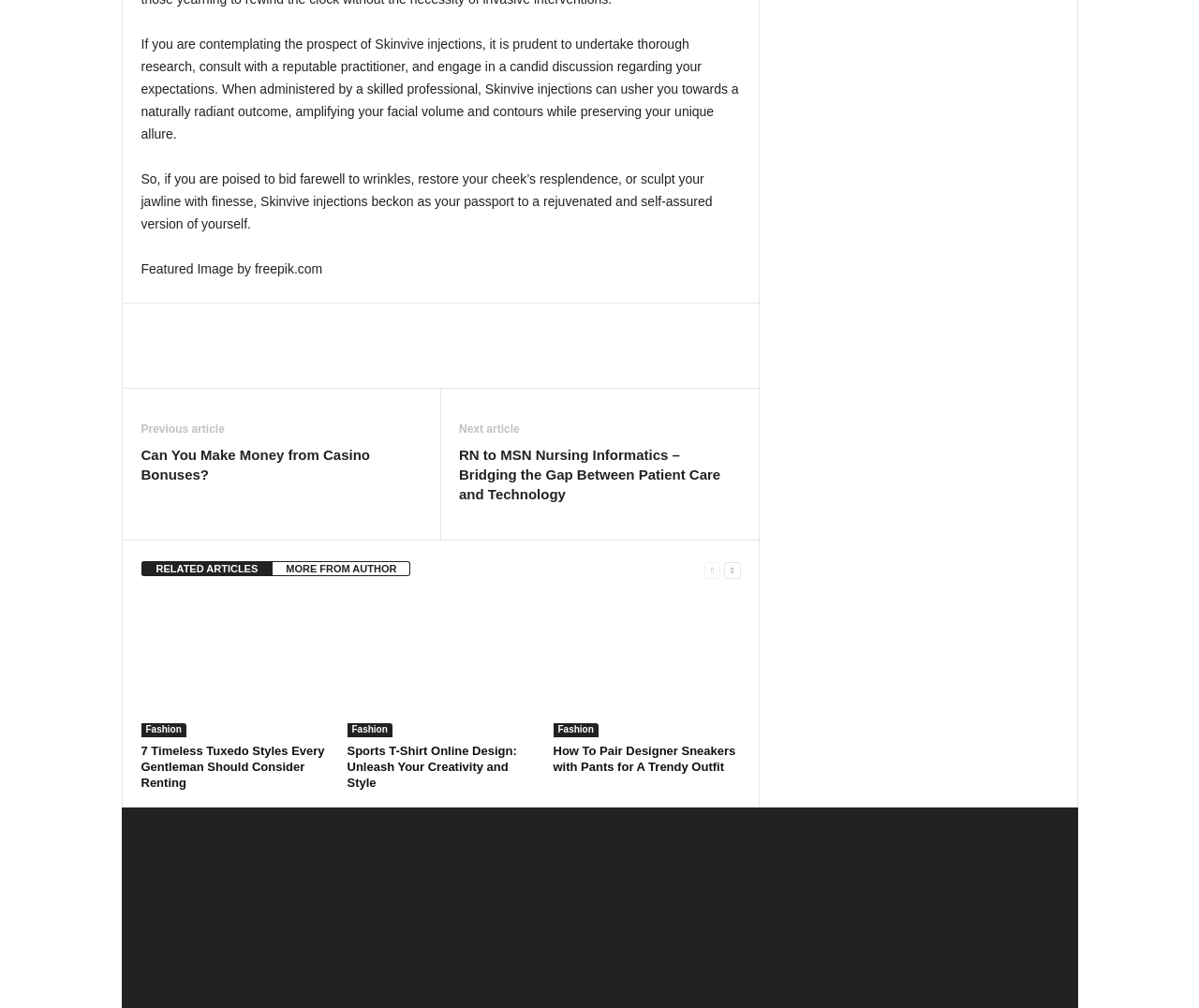Determine the bounding box coordinates for the area that needs to be clicked to fulfill this task: "Go to the next page". The coordinates must be given as four float numbers between 0 and 1, i.e., [left, top, right, bottom].

[0.604, 0.555, 0.618, 0.575]